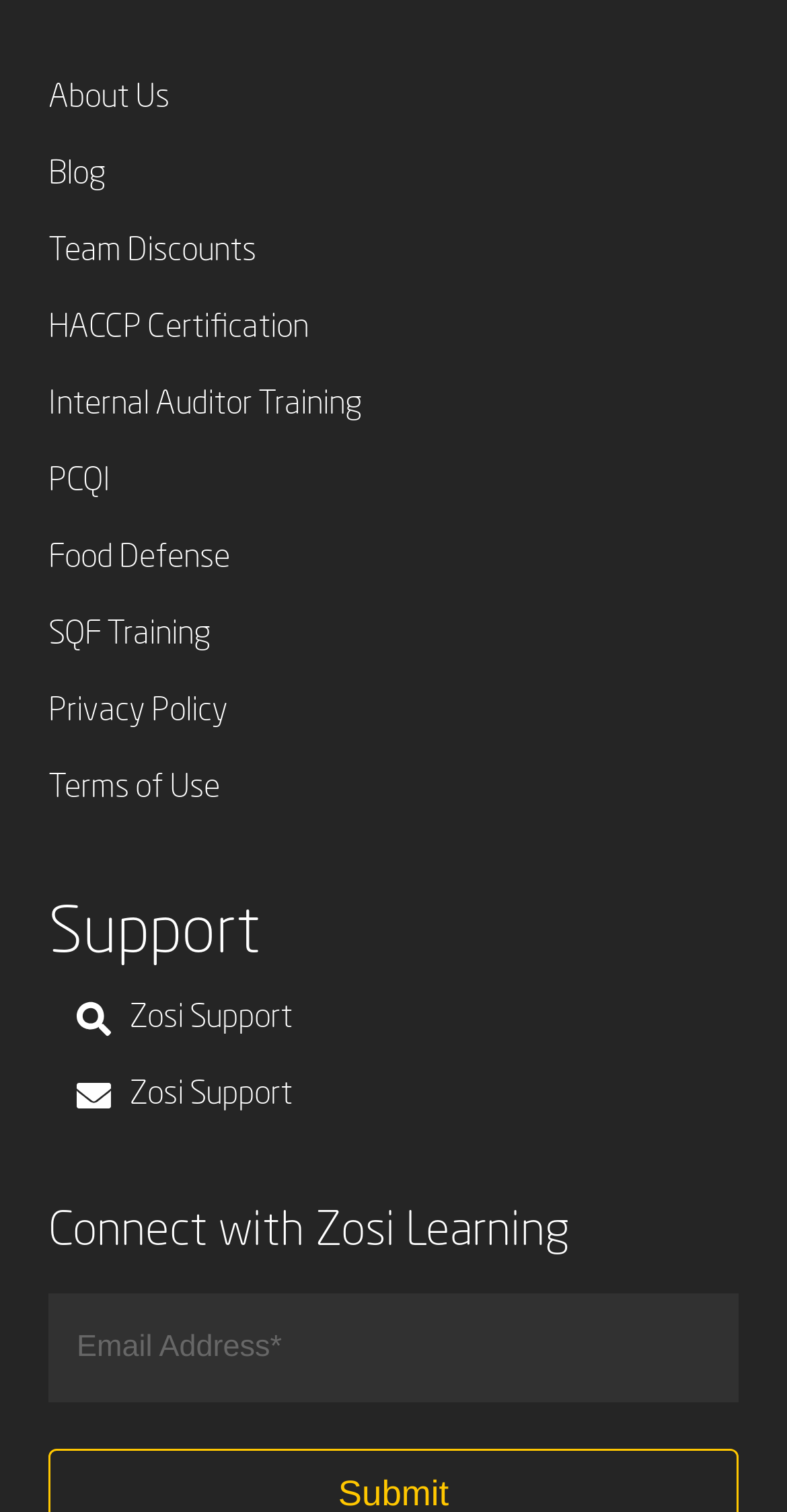What is the category of the links under 'Support'? From the image, respond with a single word or brief phrase.

Zosi Support